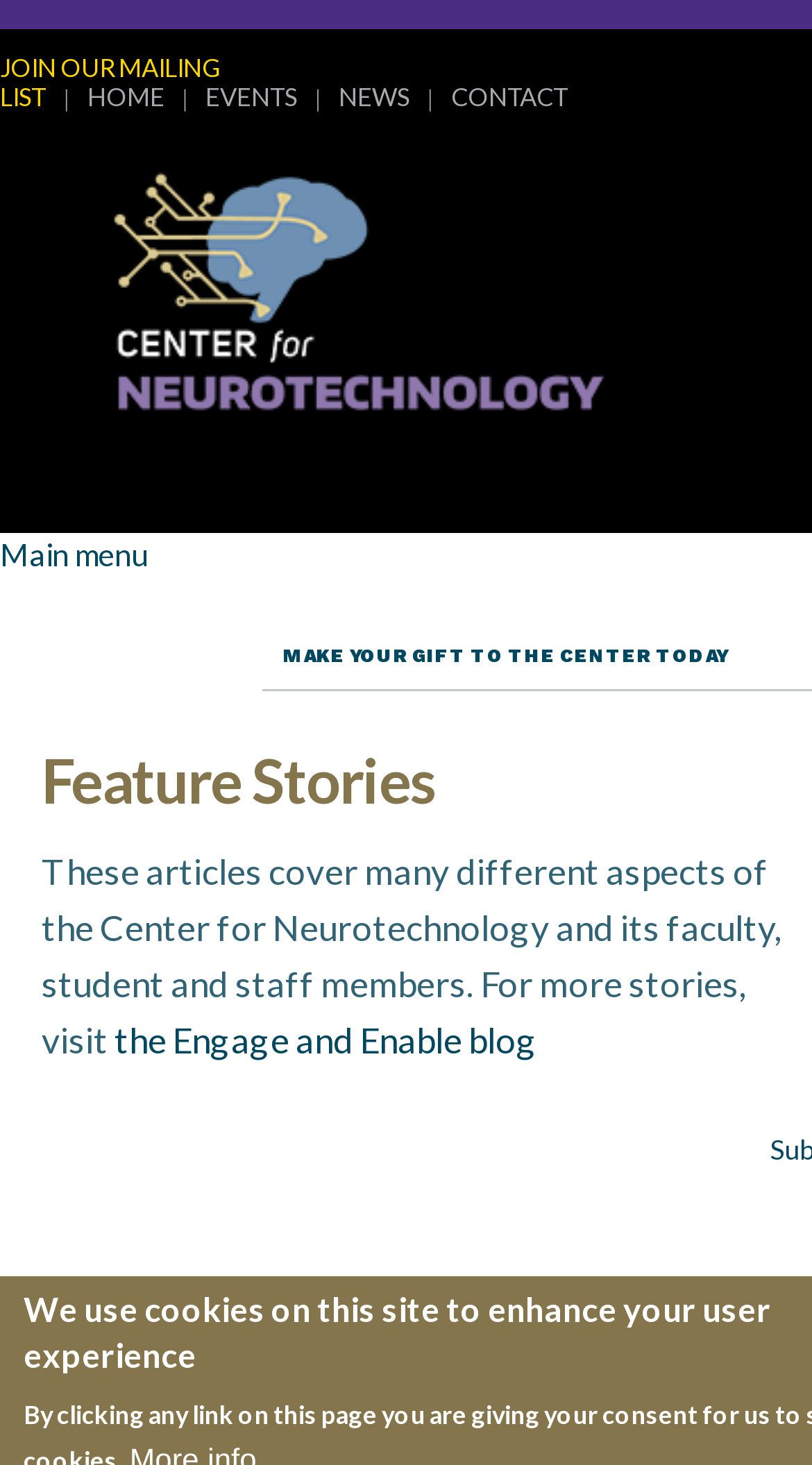Extract the bounding box coordinates for the HTML element that matches this description: "JOIN OUR MAILING LIST". The coordinates should be four float numbers between 0 and 1, i.e., [left, top, right, bottom].

[0.0, 0.036, 0.272, 0.077]